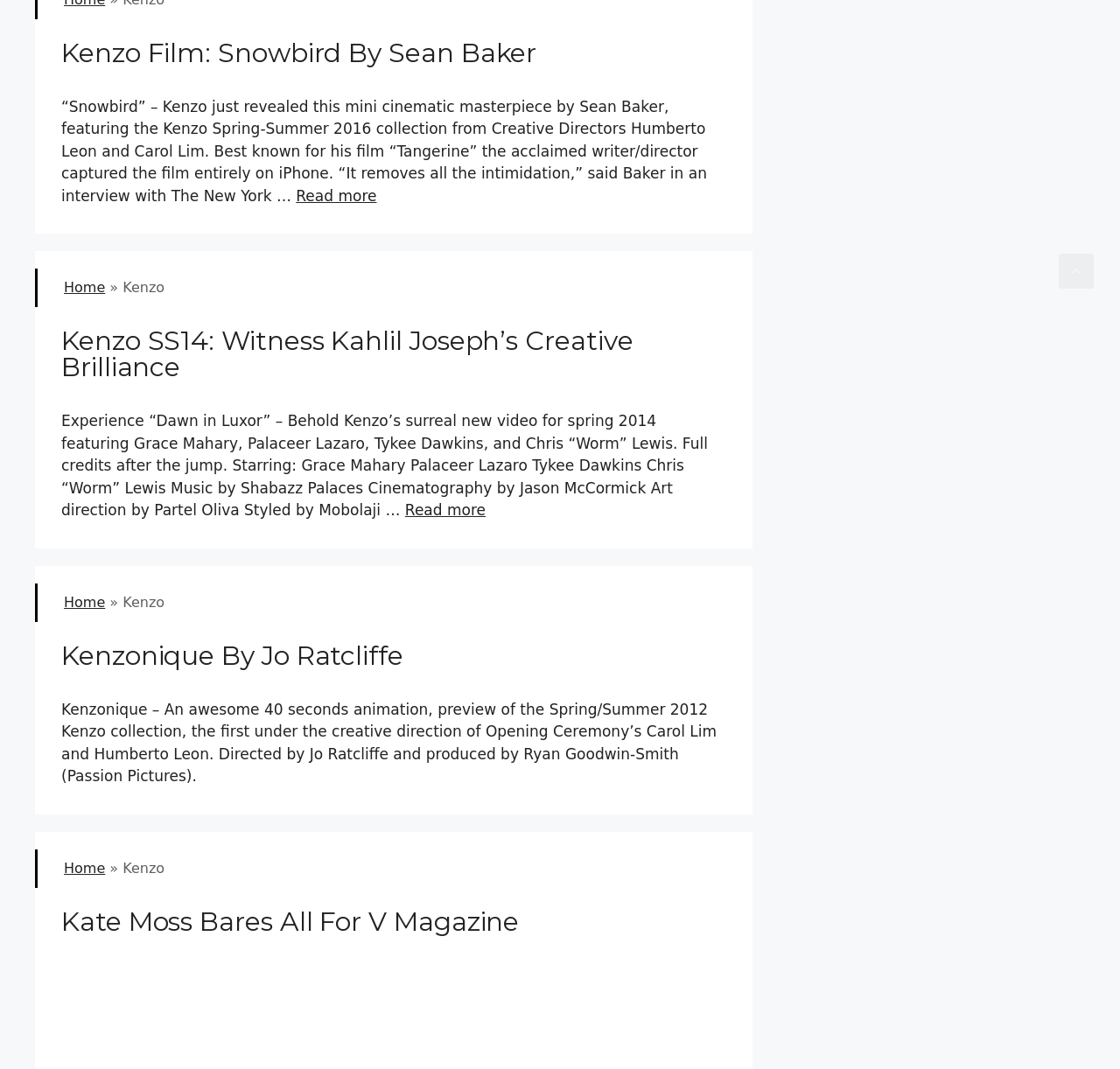Could you find the bounding box coordinates of the clickable area to complete this instruction: "Read more about Kenzo SS14: Witness Kahlil Joseph’s Creative Brilliance"?

[0.362, 0.469, 0.434, 0.485]